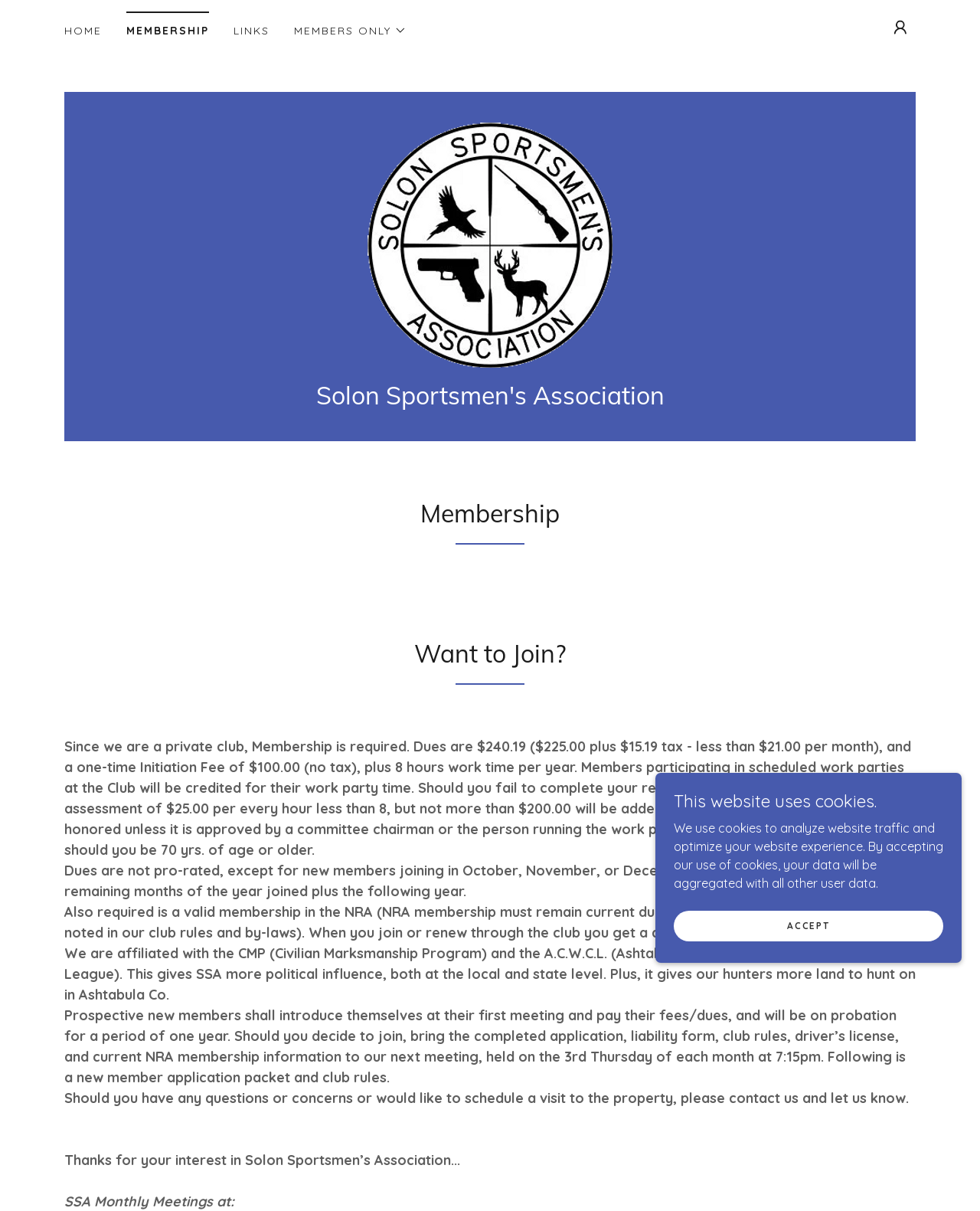Identify the bounding box coordinates for the UI element that matches this description: "Accept".

[0.688, 0.751, 0.962, 0.777]